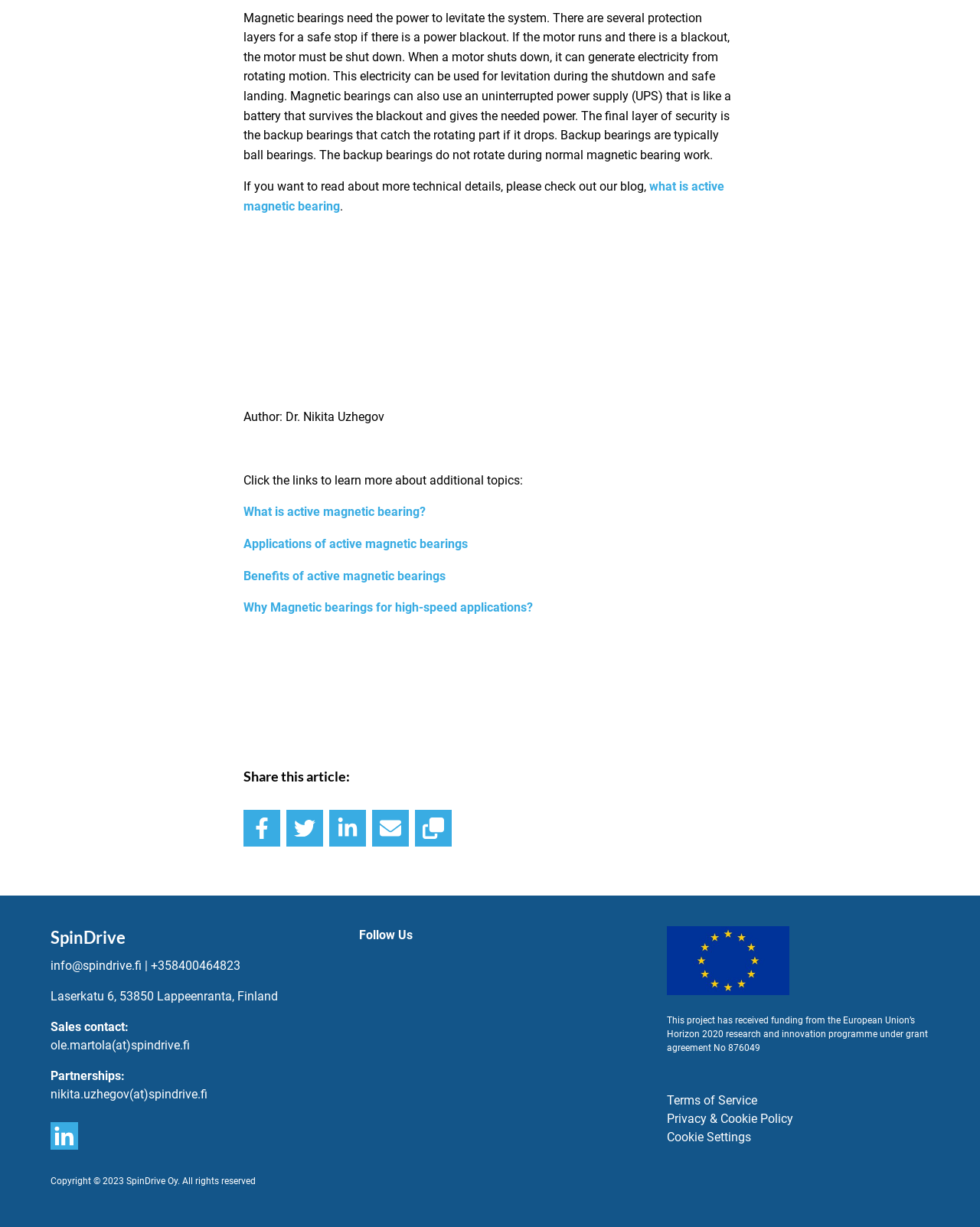Please provide a comprehensive response to the question below by analyzing the image: 
What is the company's contact email?

The contact information is provided at the bottom of the page, which includes the email address 'info@spindrive.fi'.